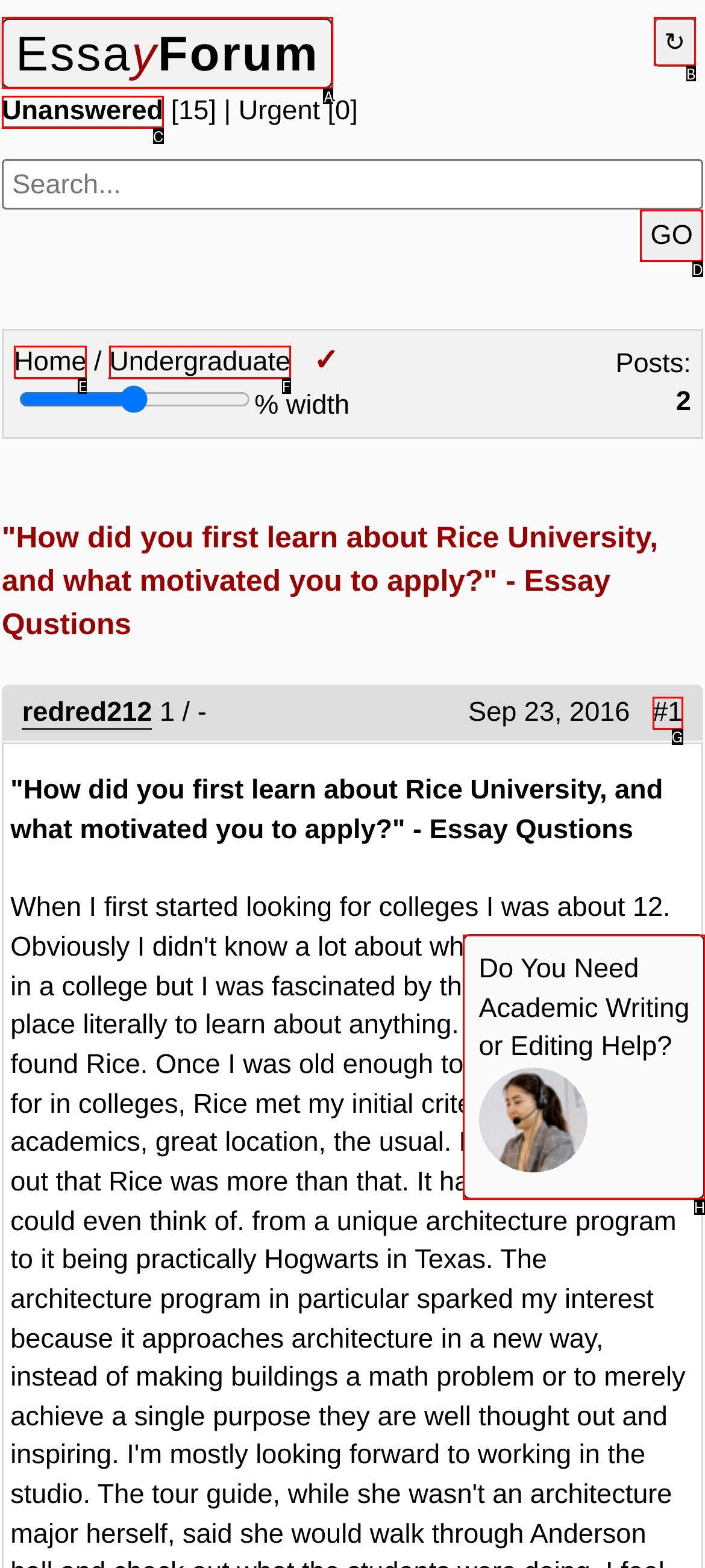Which lettered option should I select to achieve the task: Click on the 'GO' button according to the highlighted elements in the screenshot?

D